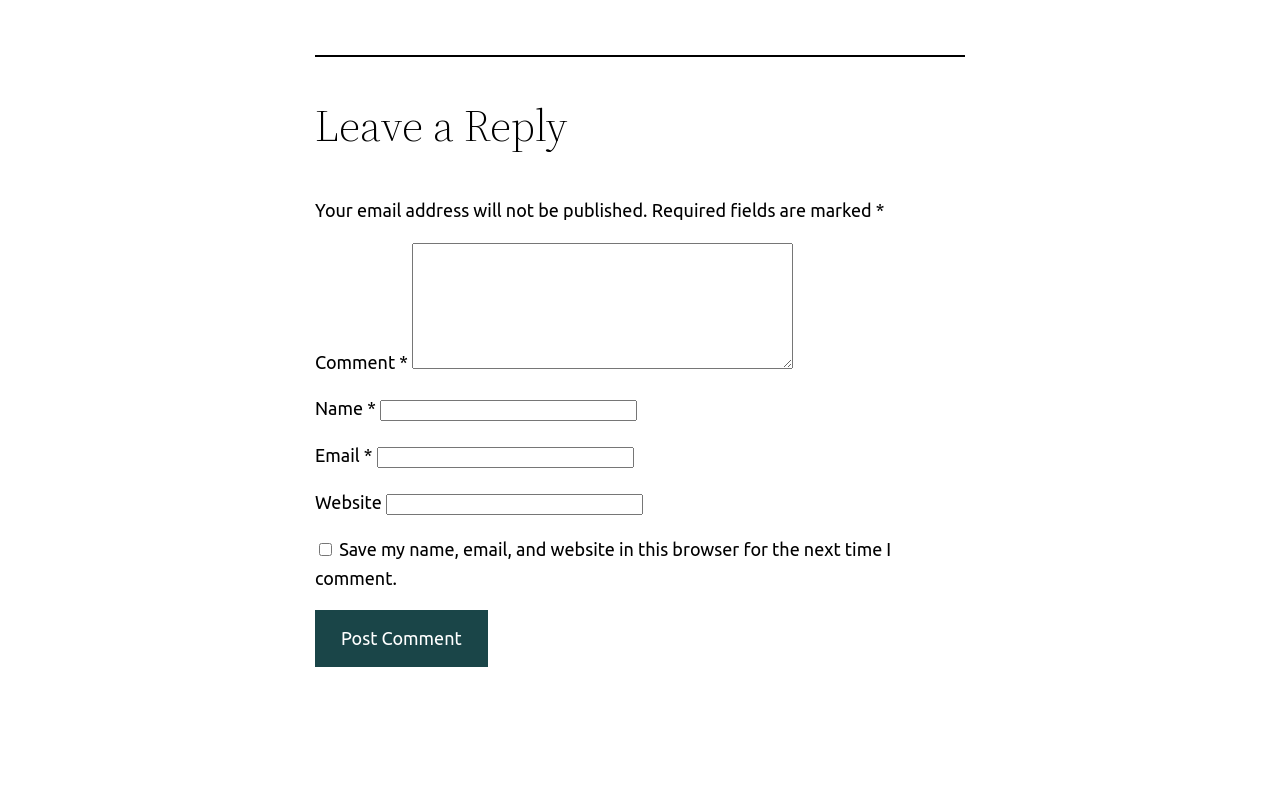What is the purpose of the comment section? Examine the screenshot and reply using just one word or a brief phrase.

To leave a reply